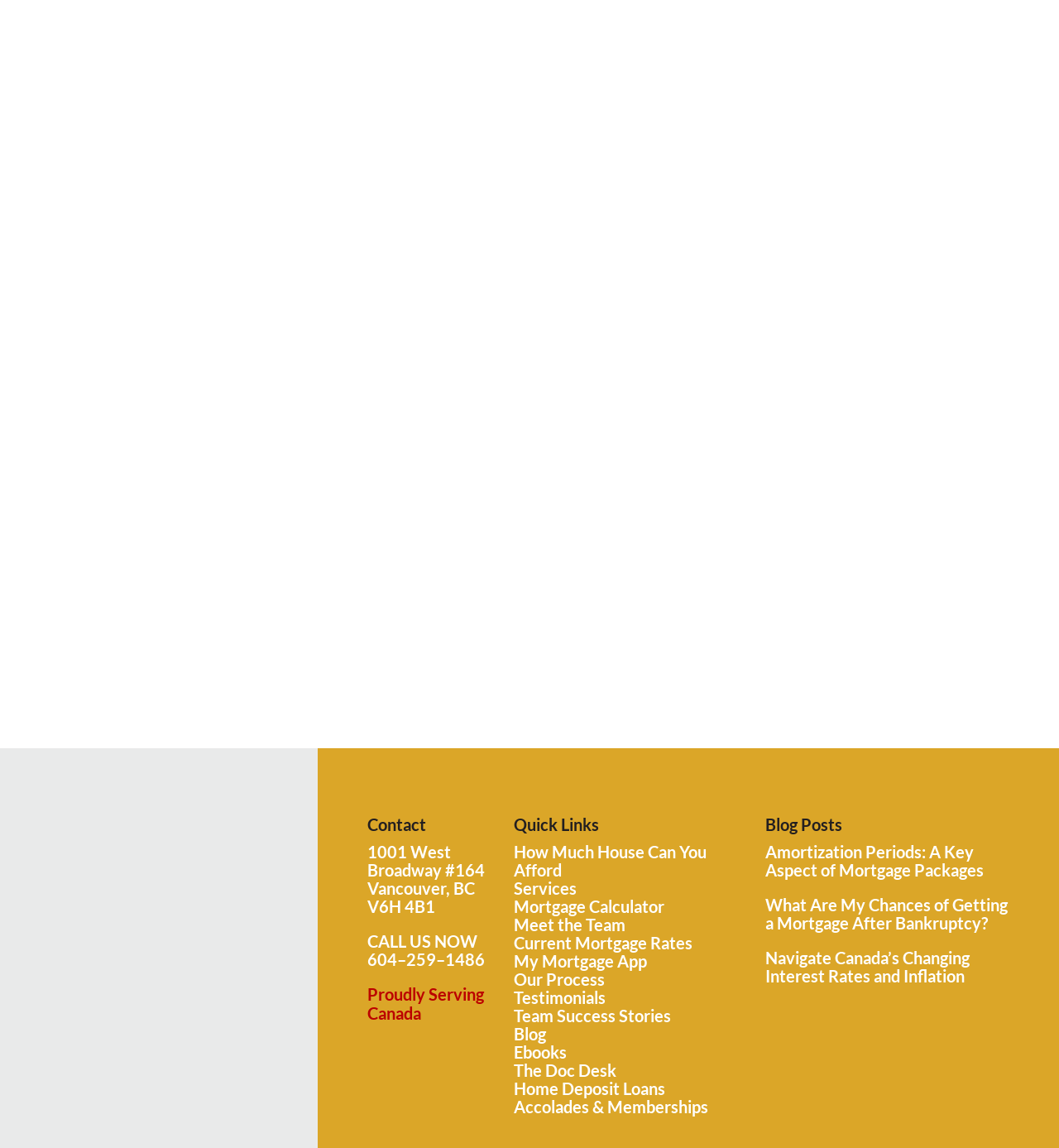What is the title of the main article?
Please give a well-detailed answer to the question.

I found the main article title by looking at the heading element with the text 'Demystifying Mortgage Terminology: Why Understanding is Key to Your Homeownership Journey' and its corresponding link element with the same text. This suggests that the main article title is 'Demystifying Mortgage Terminology'.